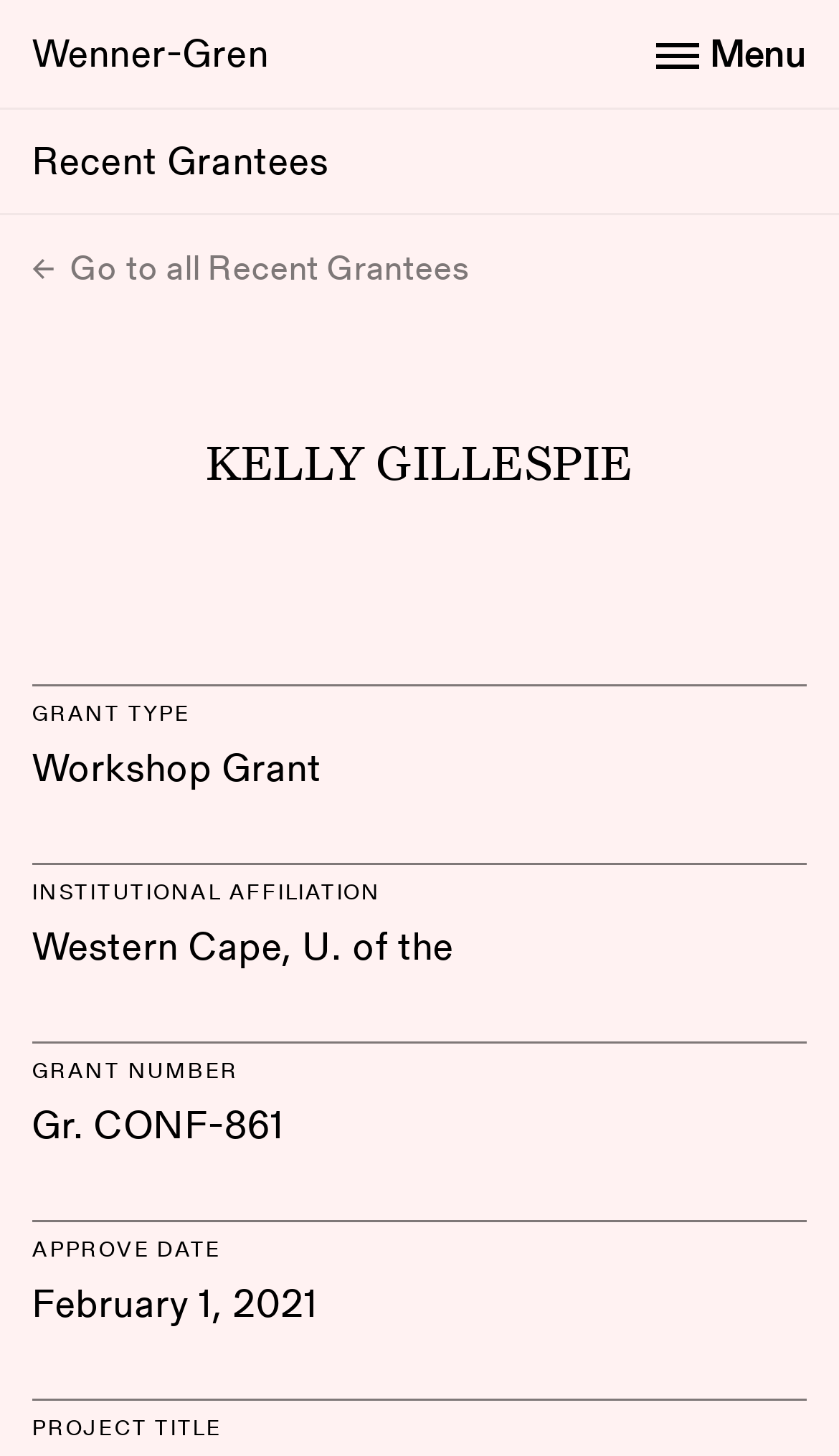Predict the bounding box of the UI element based on the description: "Recent Grantees". The coordinates should be four float numbers between 0 and 1, formatted as [left, top, right, bottom].

[0.0, 0.074, 1.0, 0.148]